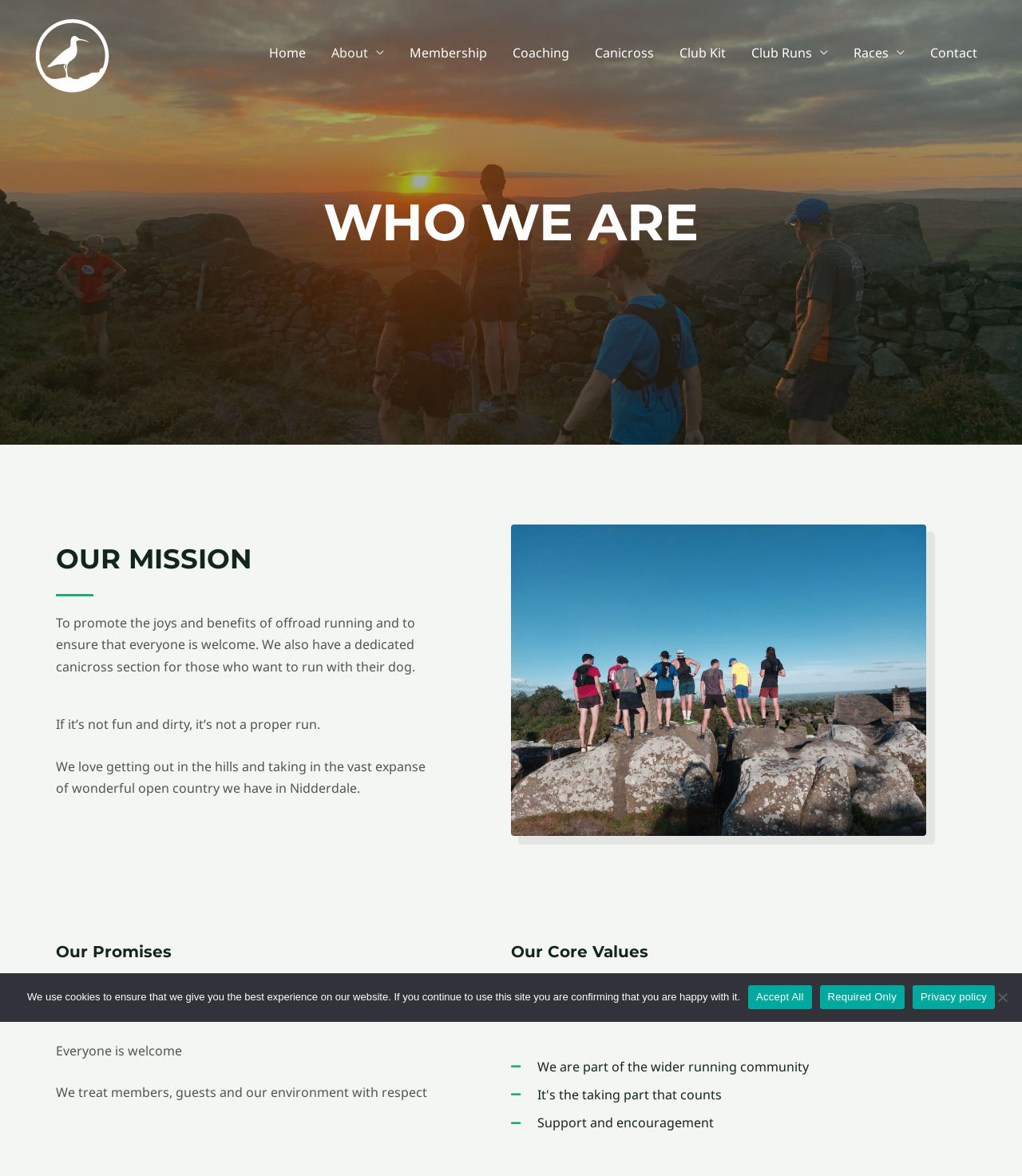What is the core value of the running club?
Based on the image content, provide your answer in one word or a short phrase.

Running is for everyone